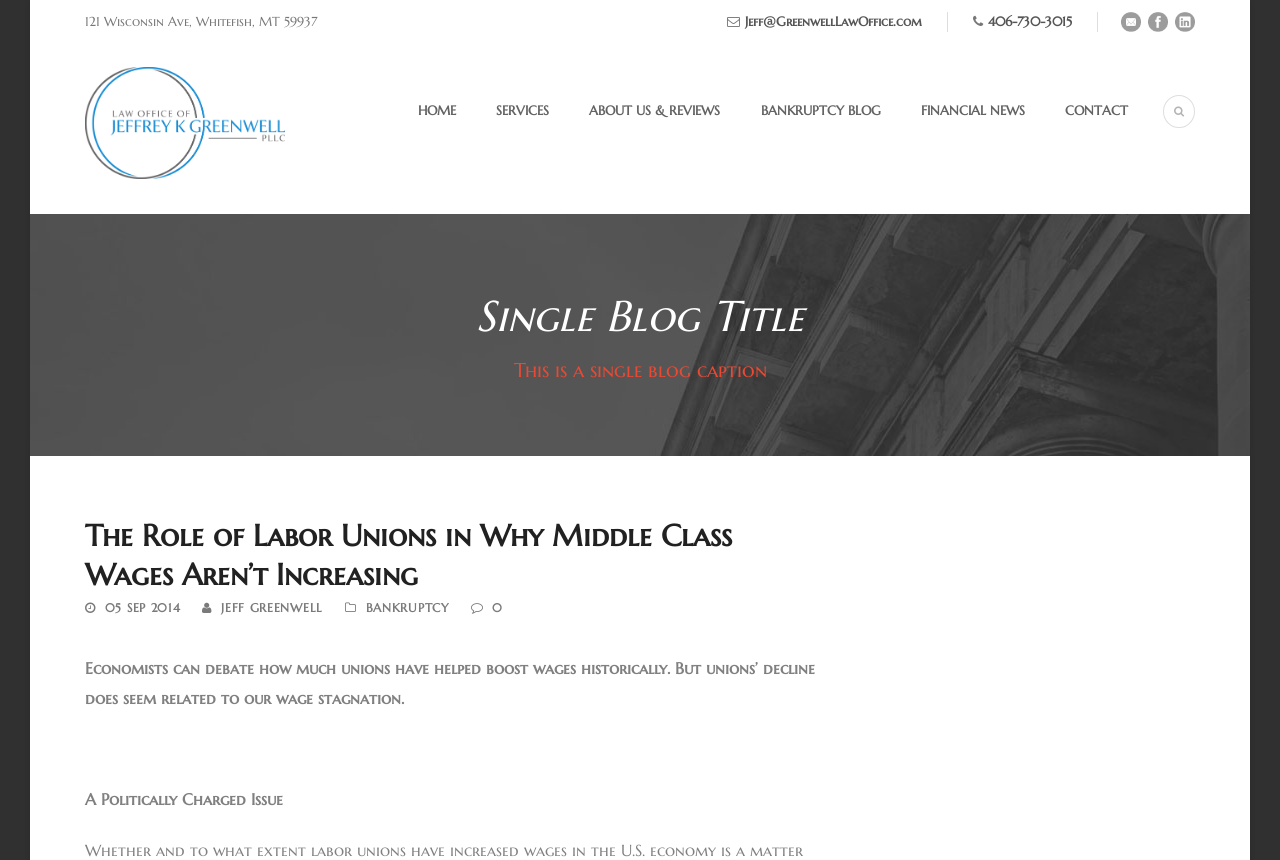Reply to the question with a brief word or phrase: How many social media links are there?

3